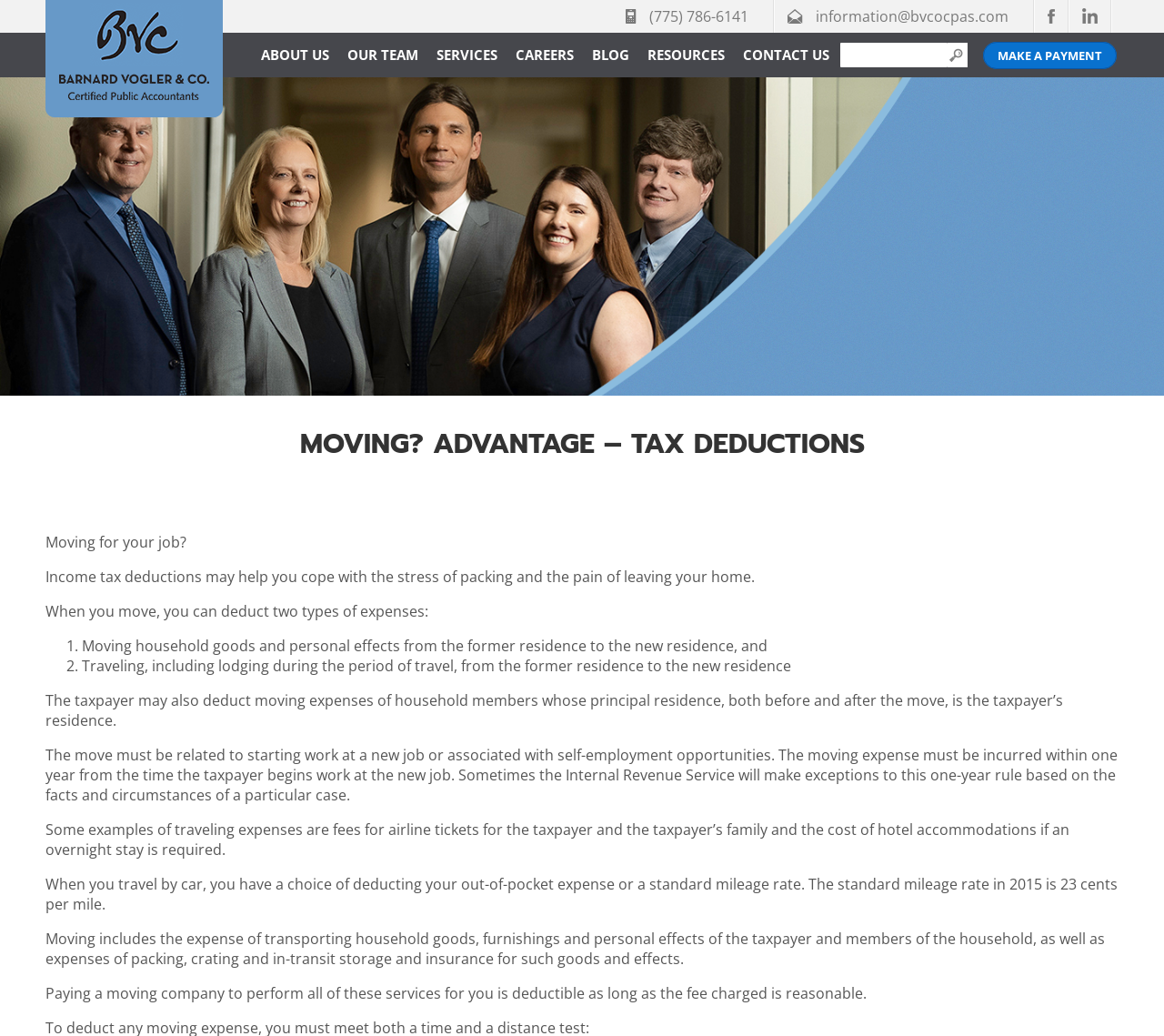Please examine the image and provide a detailed answer to the question: What is an example of a traveling expense?

The webpage provides examples of traveling expenses, including fees for airline tickets for the taxpayer and the taxpayer’s family, as well as the cost of hotel accommodations if an overnight stay is required.